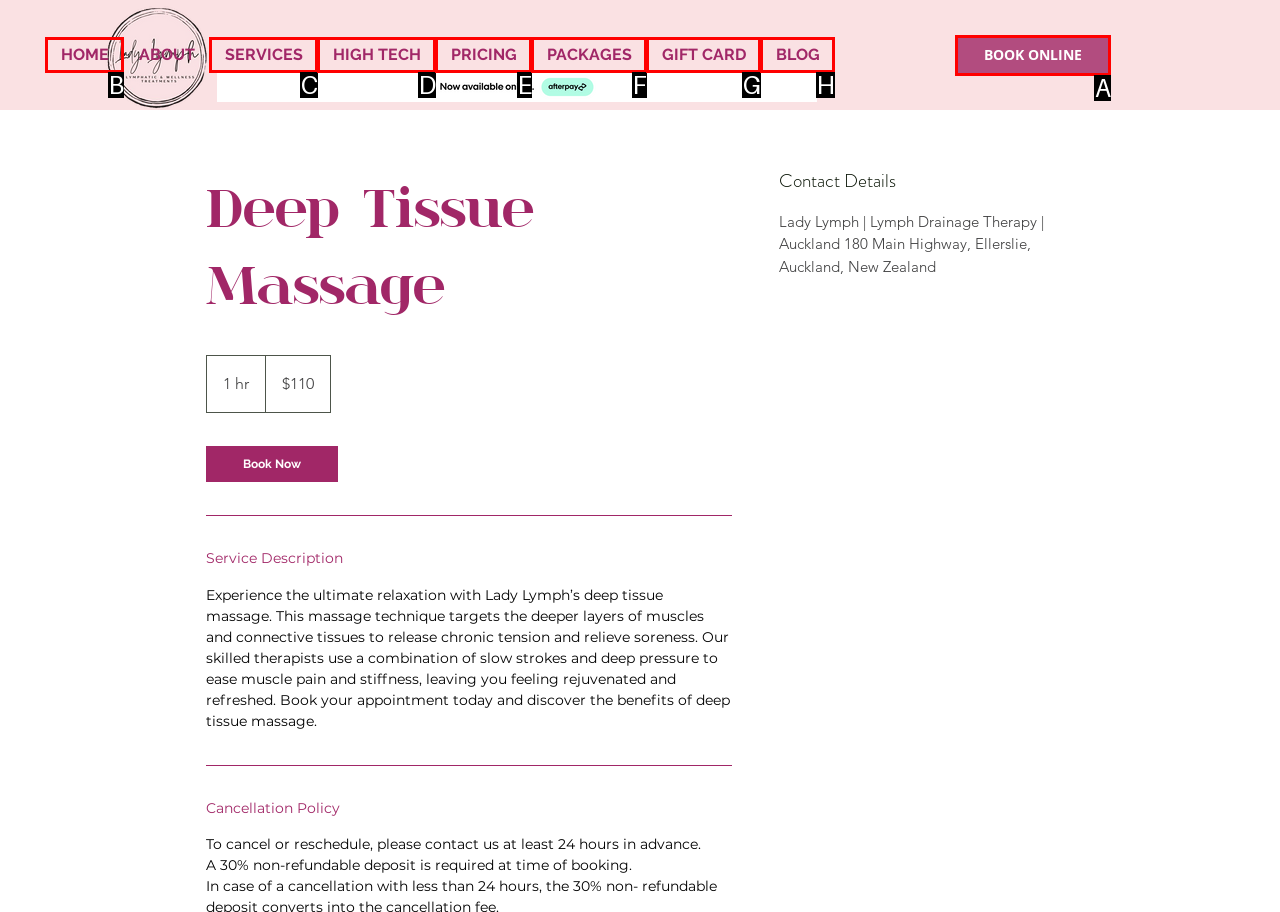Find the option that aligns with: Best VPN 2021Ninja web proxy
Provide the letter of the corresponding option.

None